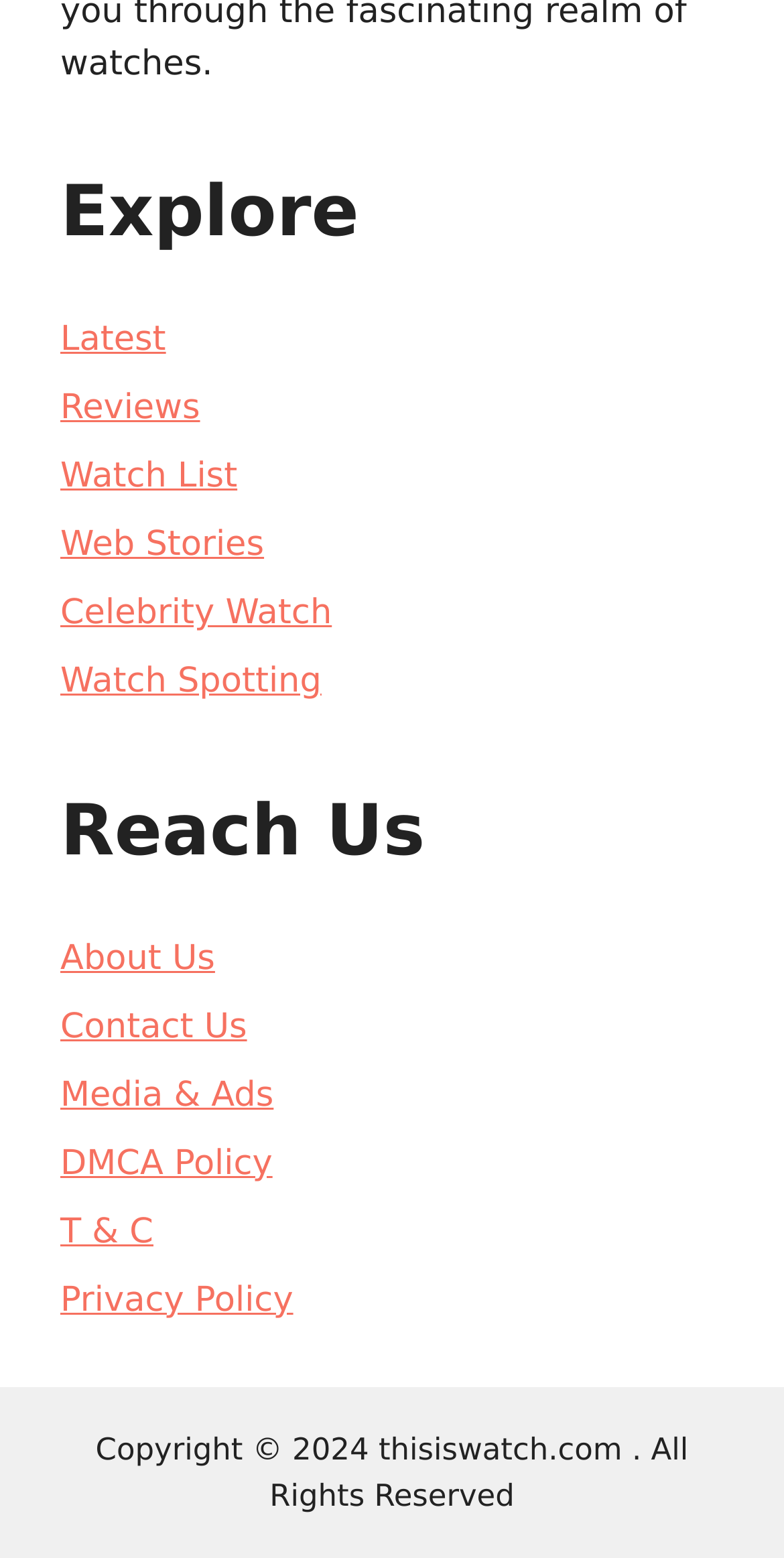How many links are there in the 'Explore' section?
Provide an in-depth and detailed answer to the question.

The 'Explore' section has five links, namely 'Latest', 'Reviews', 'Watch List', 'Web Stories', and 'Celebrity Watch', which are arranged vertically in the section.